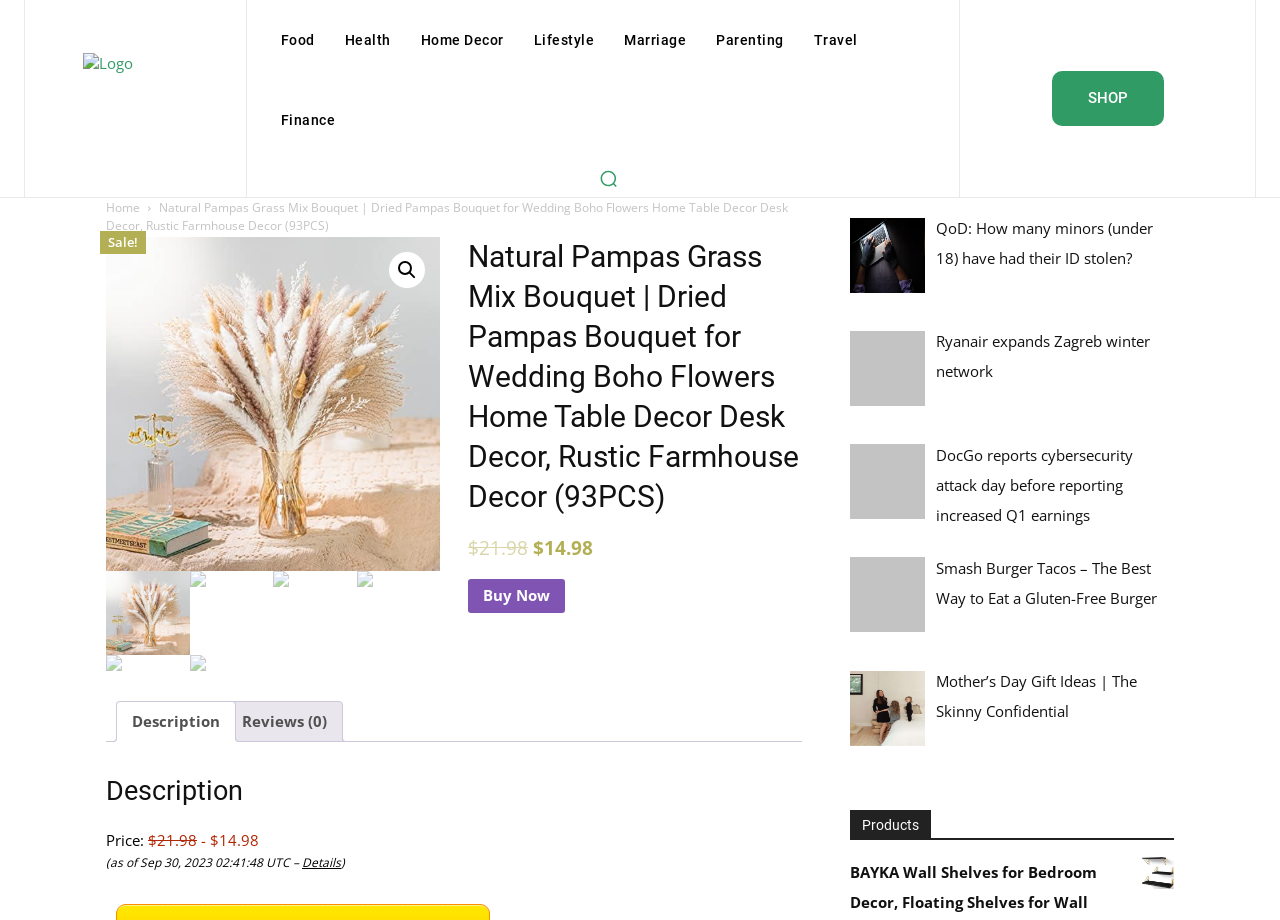Determine the bounding box coordinates of the clickable area required to perform the following instruction: "View 'Description'". The coordinates should be represented as four float numbers between 0 and 1: [left, top, right, bottom].

[0.091, 0.761, 0.184, 0.806]